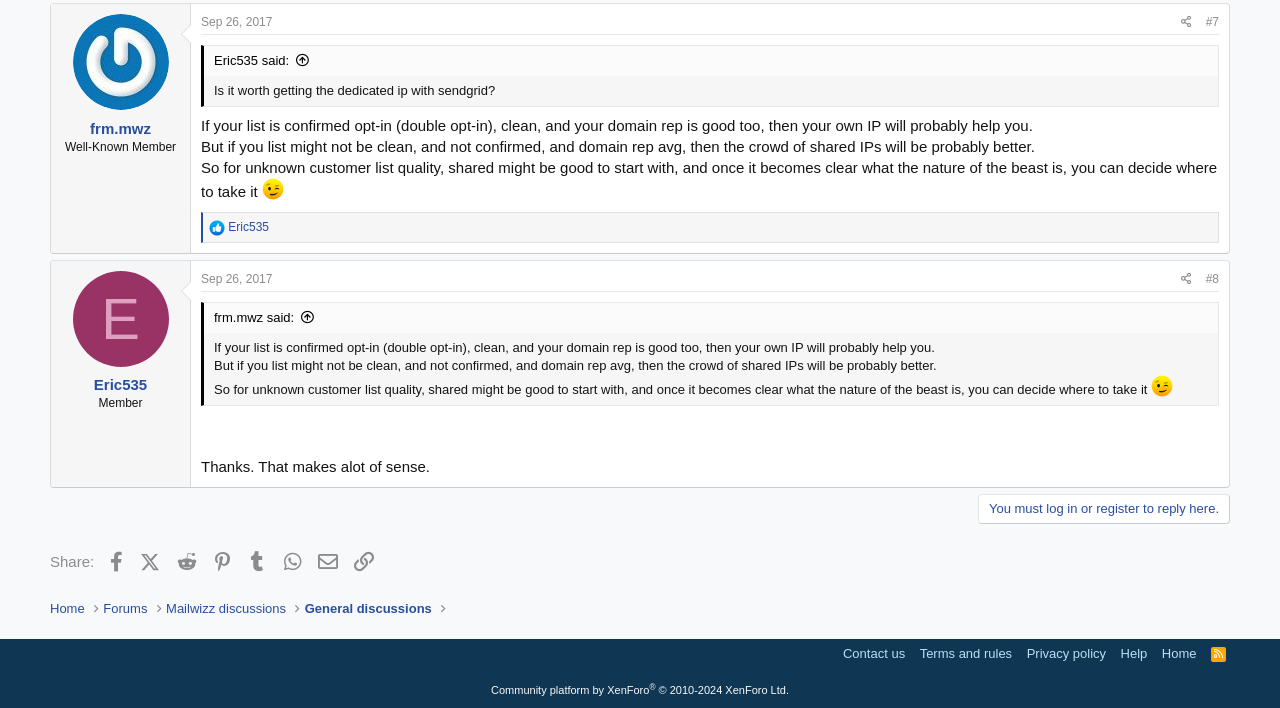Determine the bounding box for the HTML element described here: "frm.mwz said:". The coordinates should be given as [left, top, right, bottom] with each number being a float between 0 and 1.

[0.167, 0.437, 0.247, 0.459]